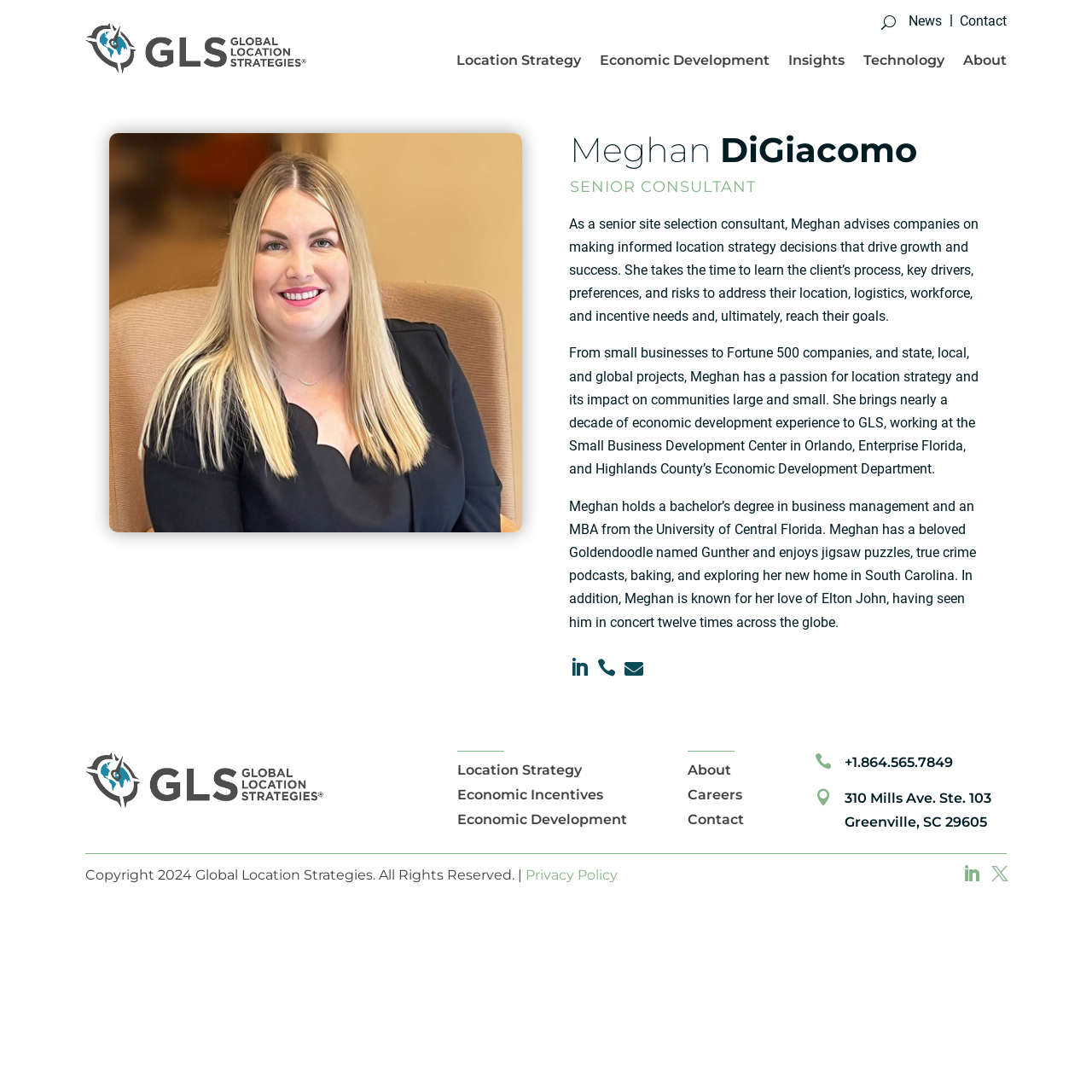Locate the bounding box coordinates of the element to click to perform the following action: 'Call Global Location Strategies'. The coordinates should be given as four float values between 0 and 1, in the form of [left, top, right, bottom].

[0.774, 0.691, 0.873, 0.706]